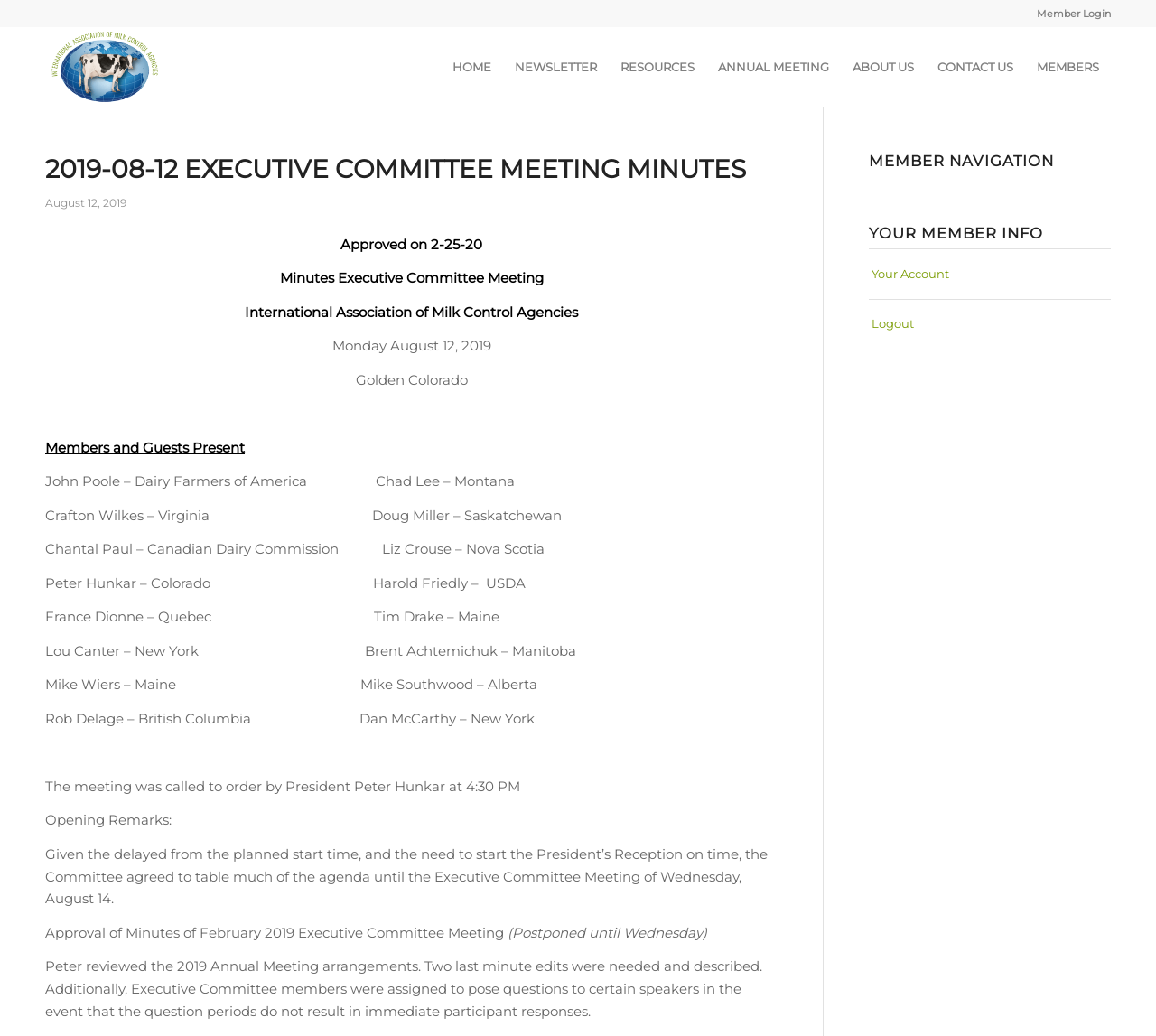Specify the bounding box coordinates of the area to click in order to execute this command: 'Check Your Account'. The coordinates should consist of four float numbers ranging from 0 to 1, and should be formatted as [left, top, right, bottom].

[0.754, 0.25, 0.959, 0.279]